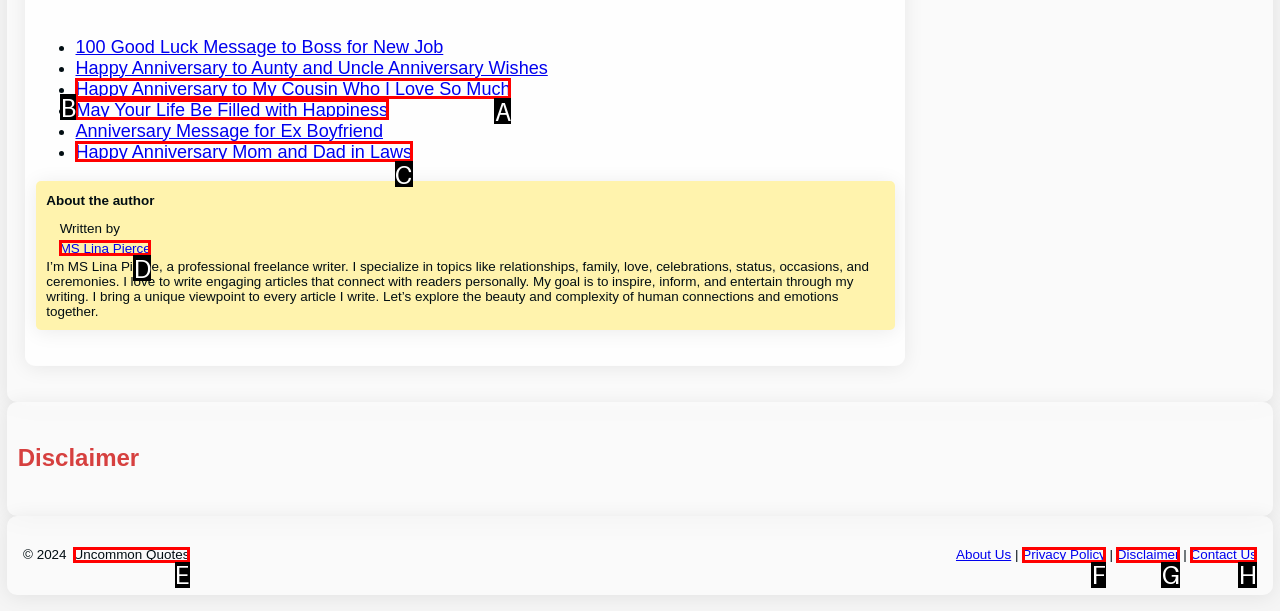Select the correct option based on the description: Disclaimer
Answer directly with the option’s letter.

G